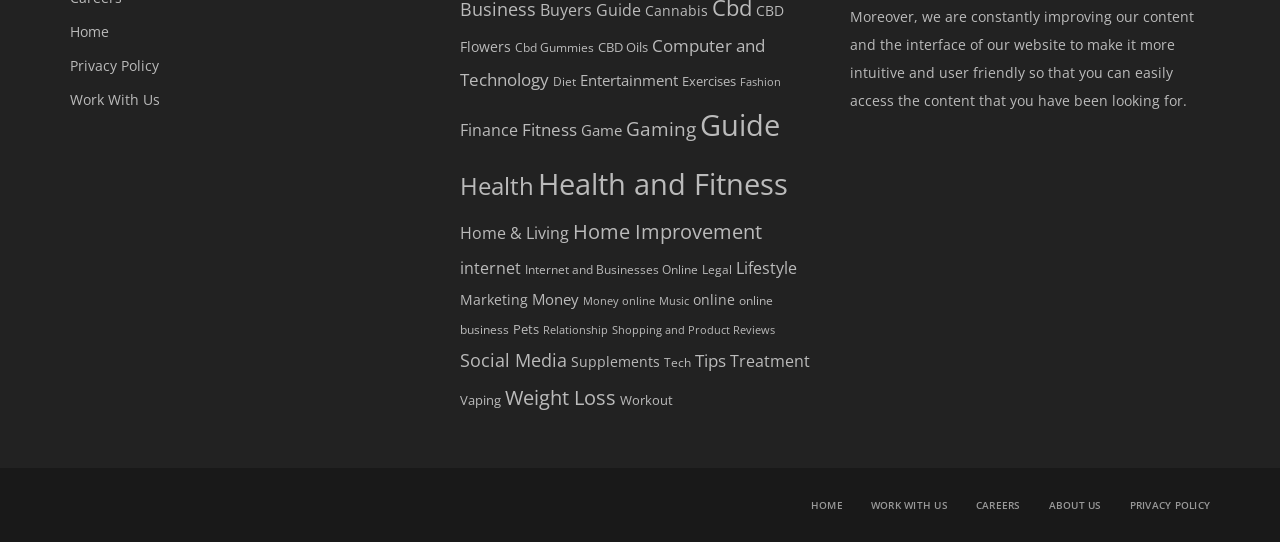Find the bounding box coordinates of the area that needs to be clicked in order to achieve the following instruction: "Click on the 'Cannabis' category". The coordinates should be specified as four float numbers between 0 and 1, i.e., [left, top, right, bottom].

[0.504, 0.002, 0.553, 0.037]